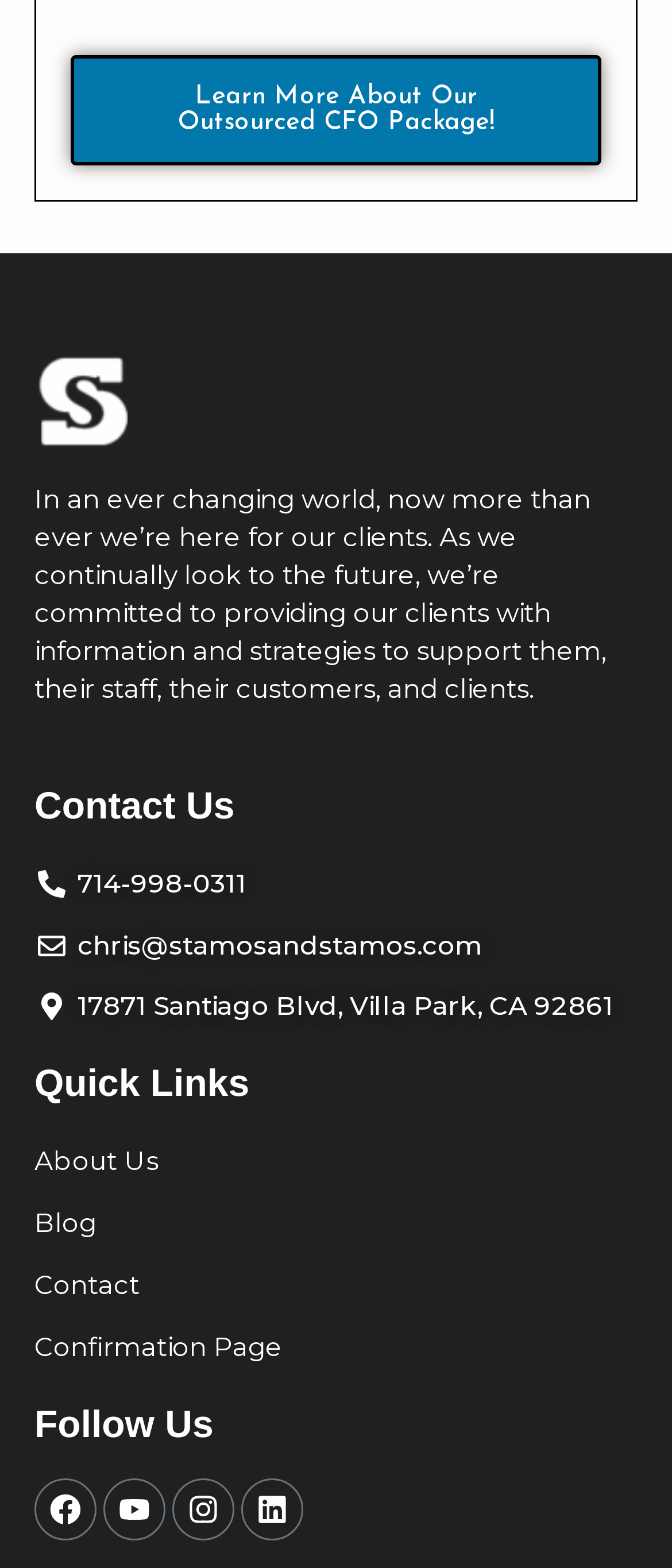Based on the image, please respond to the question with as much detail as possible:
What is the email address to contact?

I found the email address by looking at the 'Contact Us' section, where it is listed as a link.